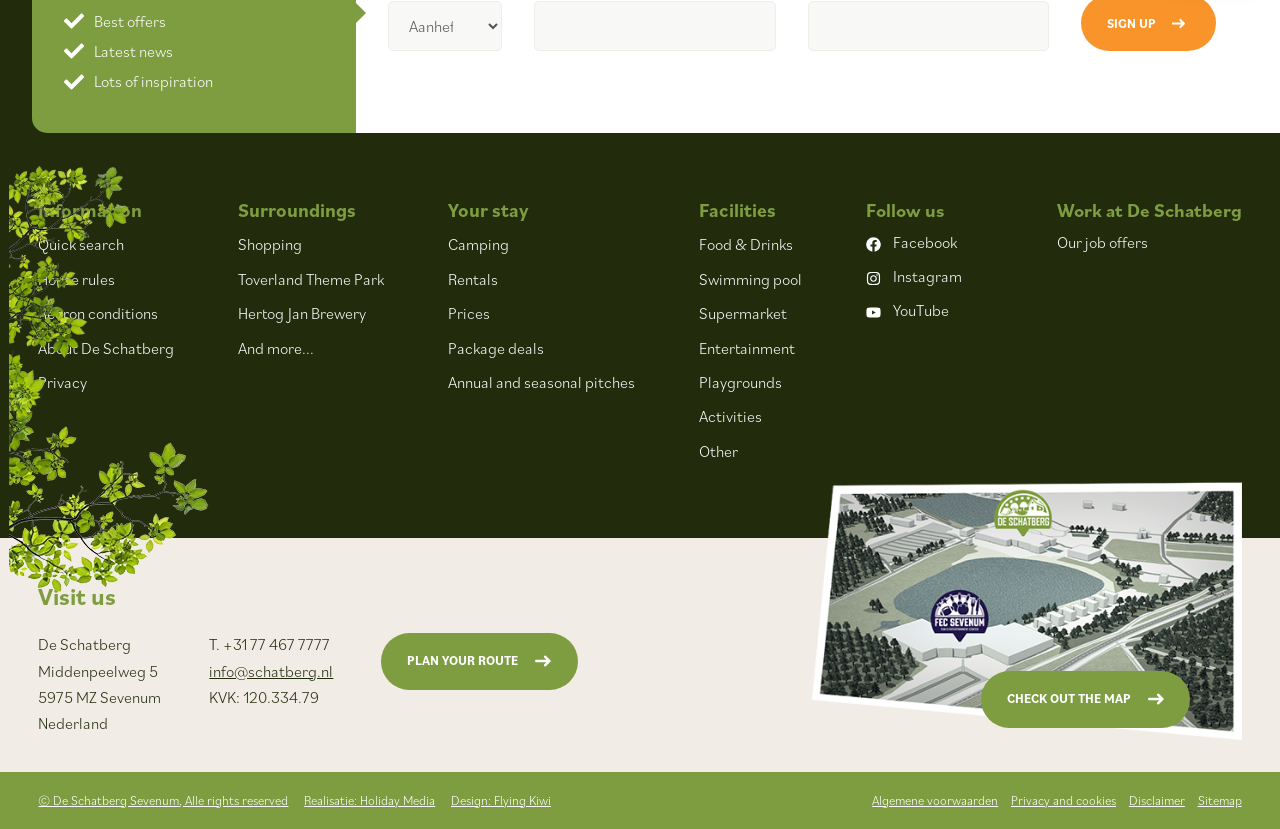Locate the bounding box coordinates of the segment that needs to be clicked to meet this instruction: "Search for information".

[0.03, 0.237, 0.111, 0.27]